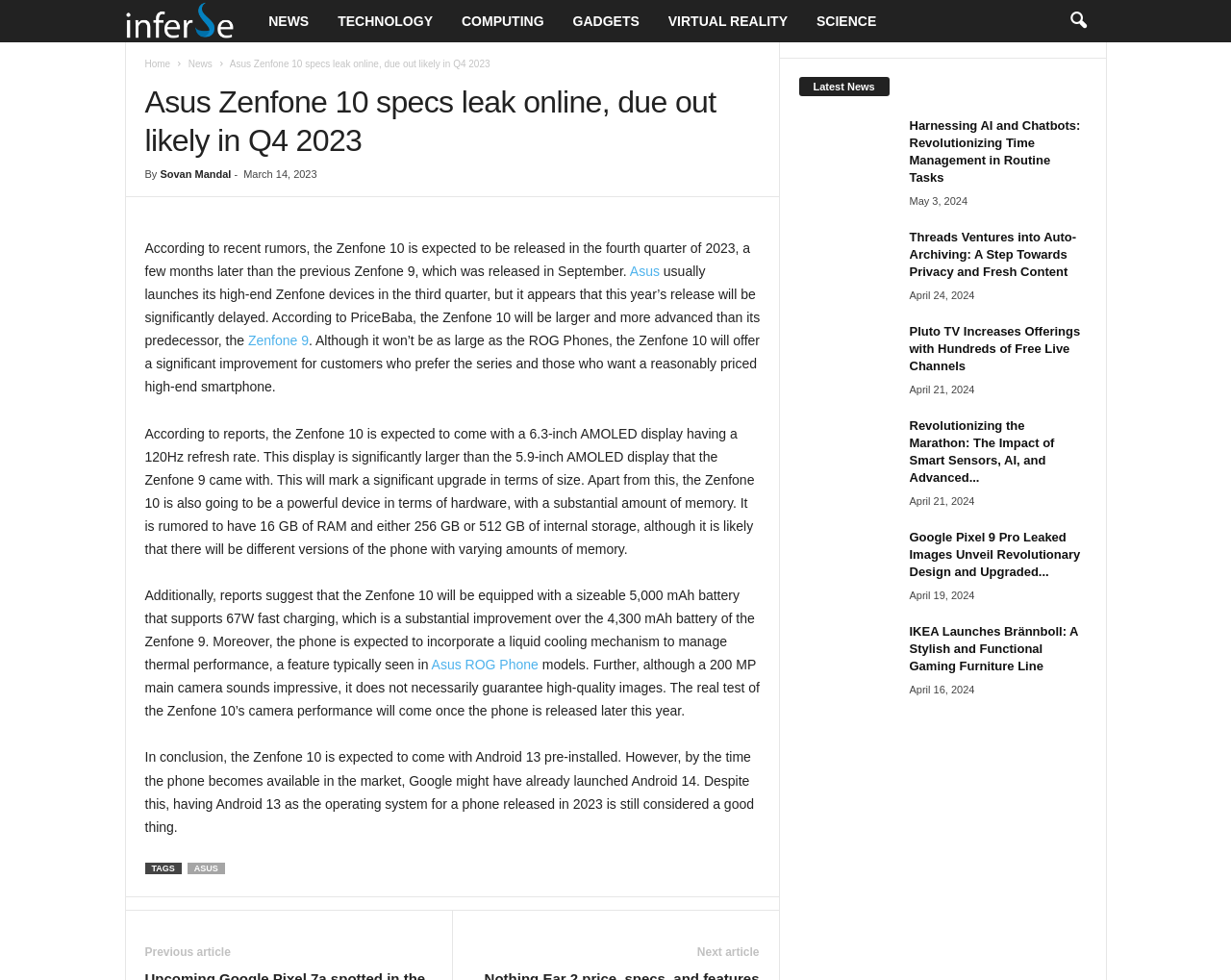Identify the bounding box coordinates of the element that should be clicked to fulfill this task: "read the latest news". The coordinates should be provided as four float numbers between 0 and 1, i.e., [left, top, right, bottom].

[0.649, 0.079, 0.722, 0.1]